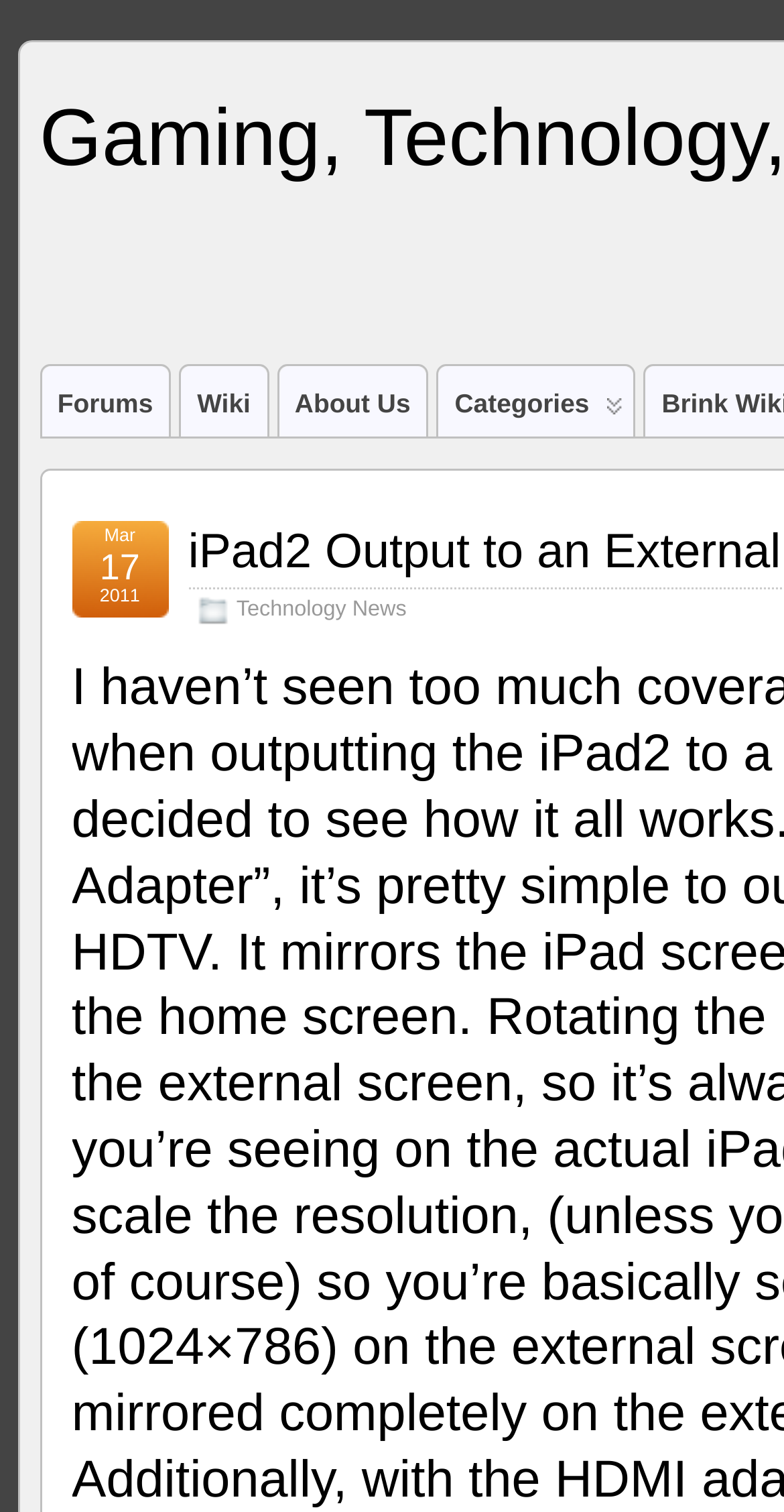Present a detailed account of what is displayed on the webpage.

The webpage is about outputting the iPad2 to a TV or monitor, with a focus on gaming and technology. At the top, there are four links: "Forums", "Wiki", "About Us", and "Categories", which are positioned horizontally next to each other. The "Categories" link has a dropdown menu with a single option, "Technology News", and is accompanied by a date, "Mar 17, 2011", which is placed slightly below the links.